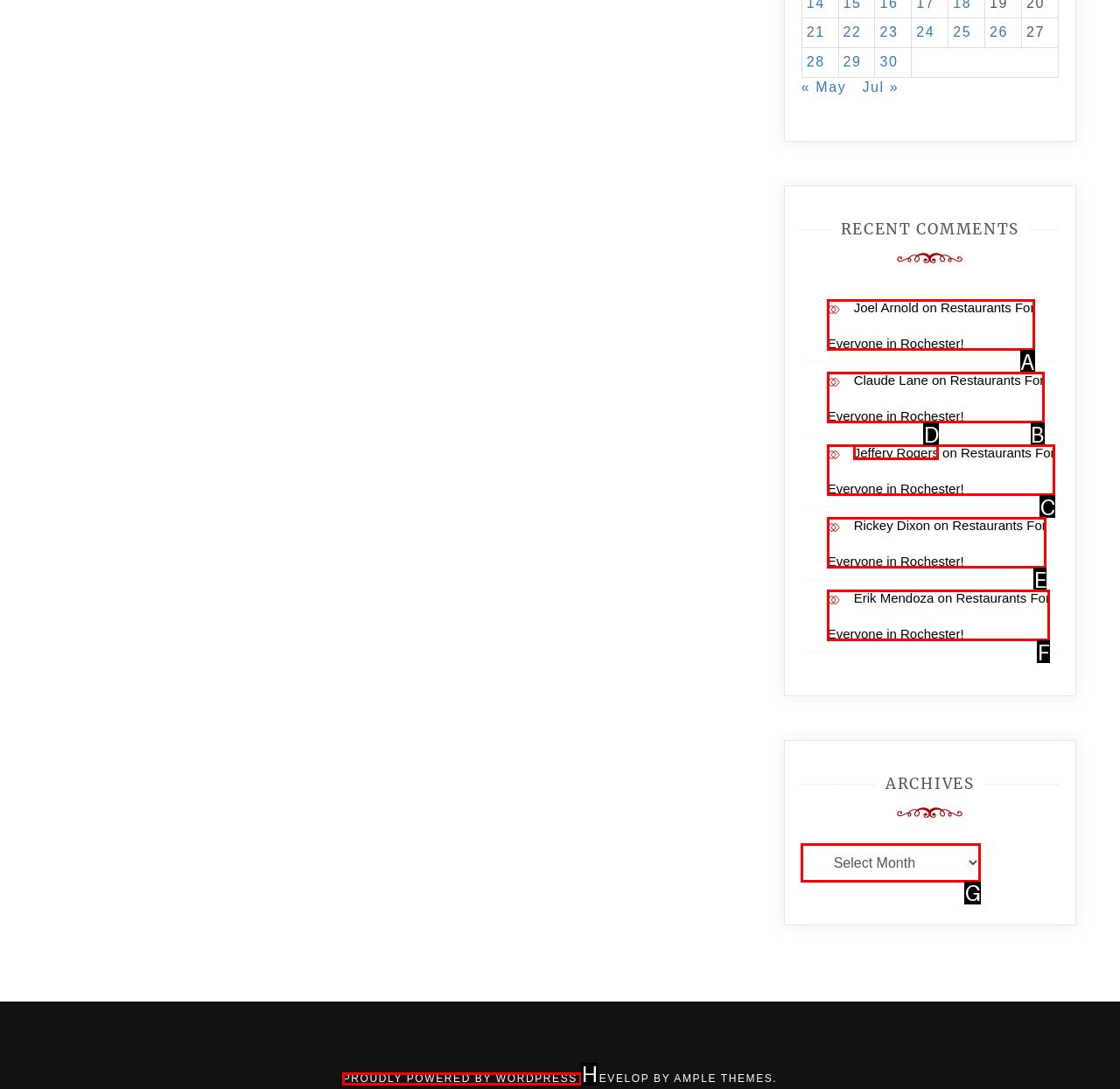Tell me which one HTML element best matches the description: Personal Data Protection Statement
Answer with the option's letter from the given choices directly.

None